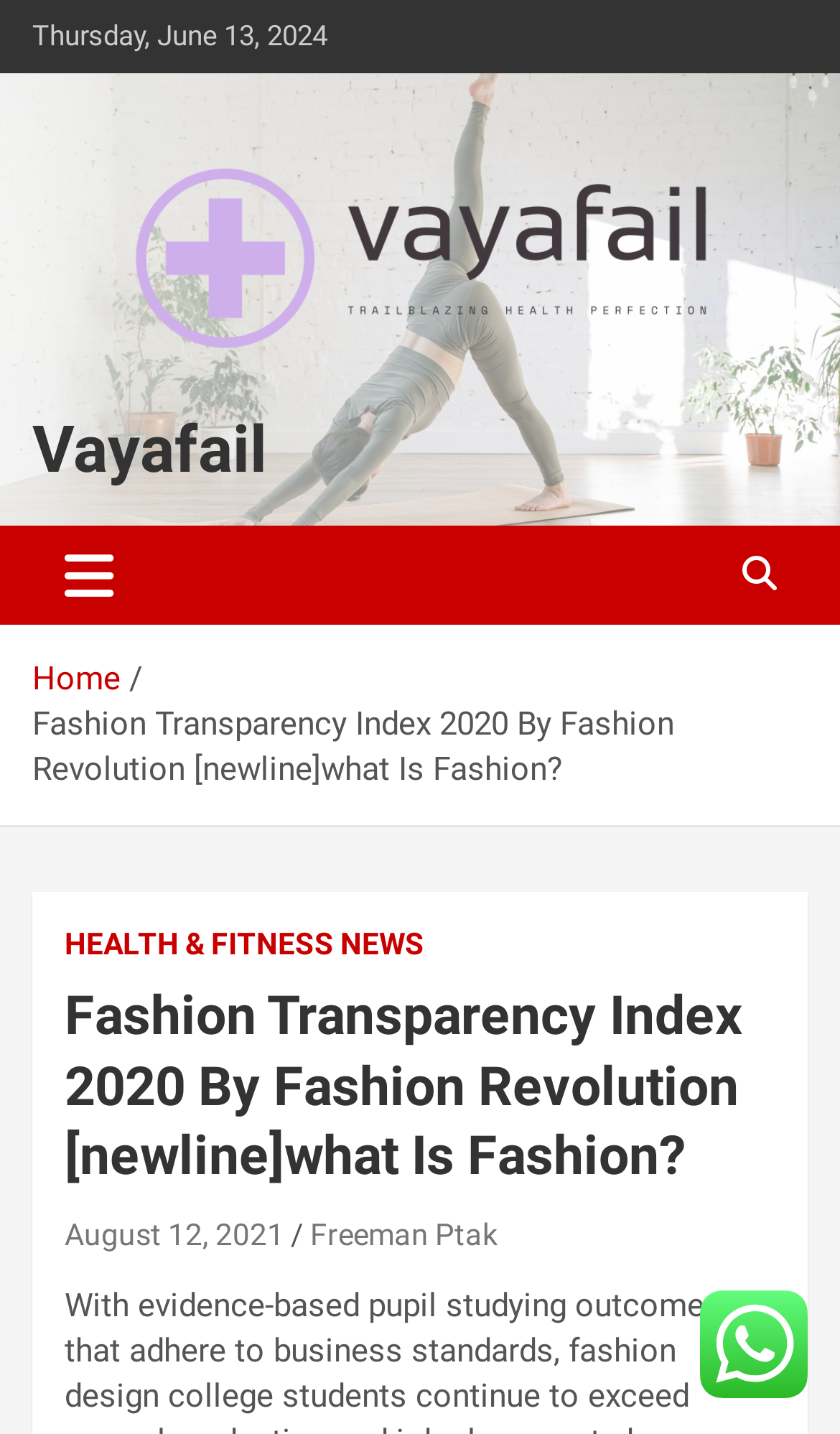Identify and provide the main heading of the webpage.

Fashion Transparency Index 2020 By Fashion Revolution [newline]what Is Fashion?